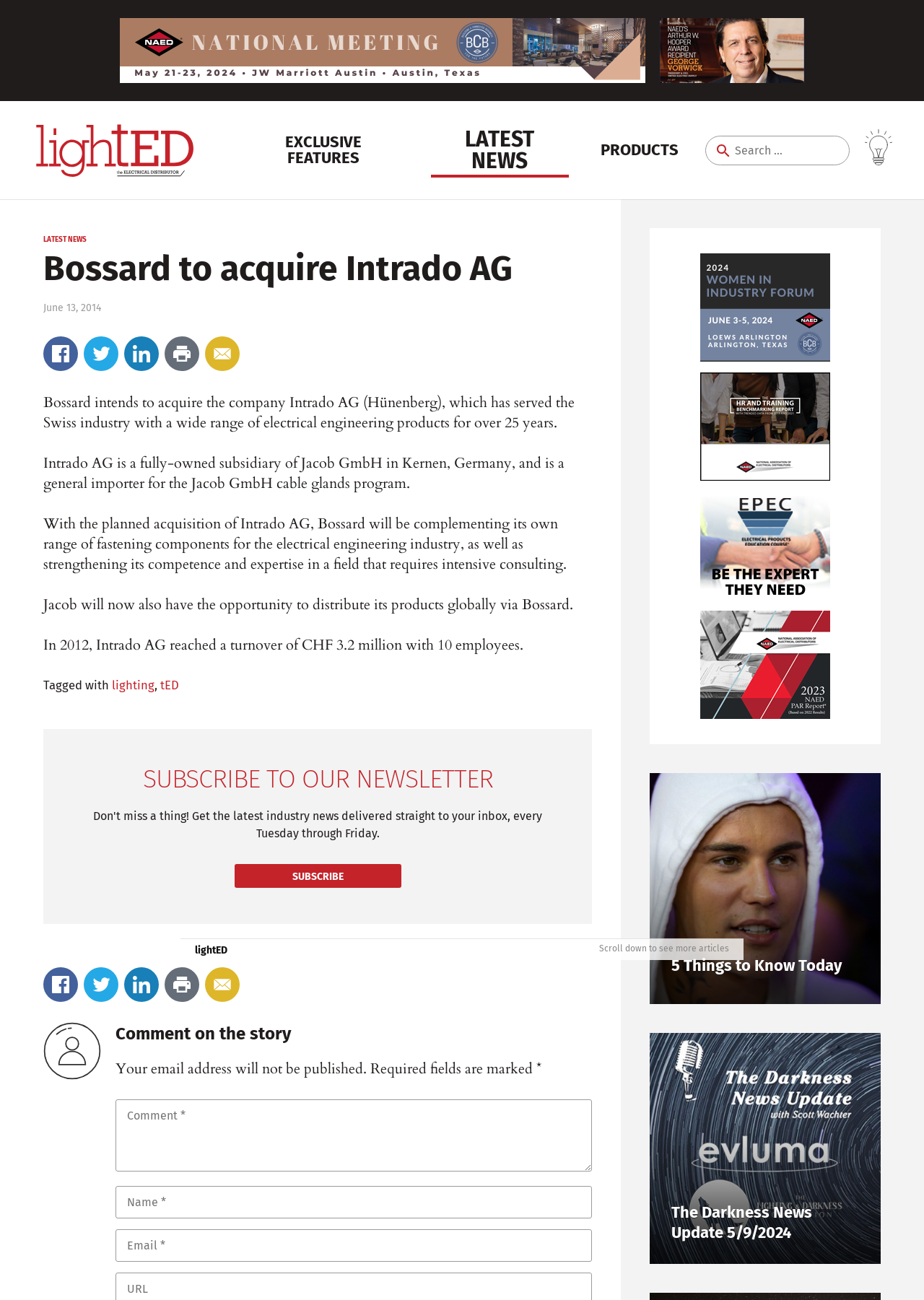Give a one-word or one-phrase response to the question: 
What is the company being acquired by Bossard?

Intrado AG